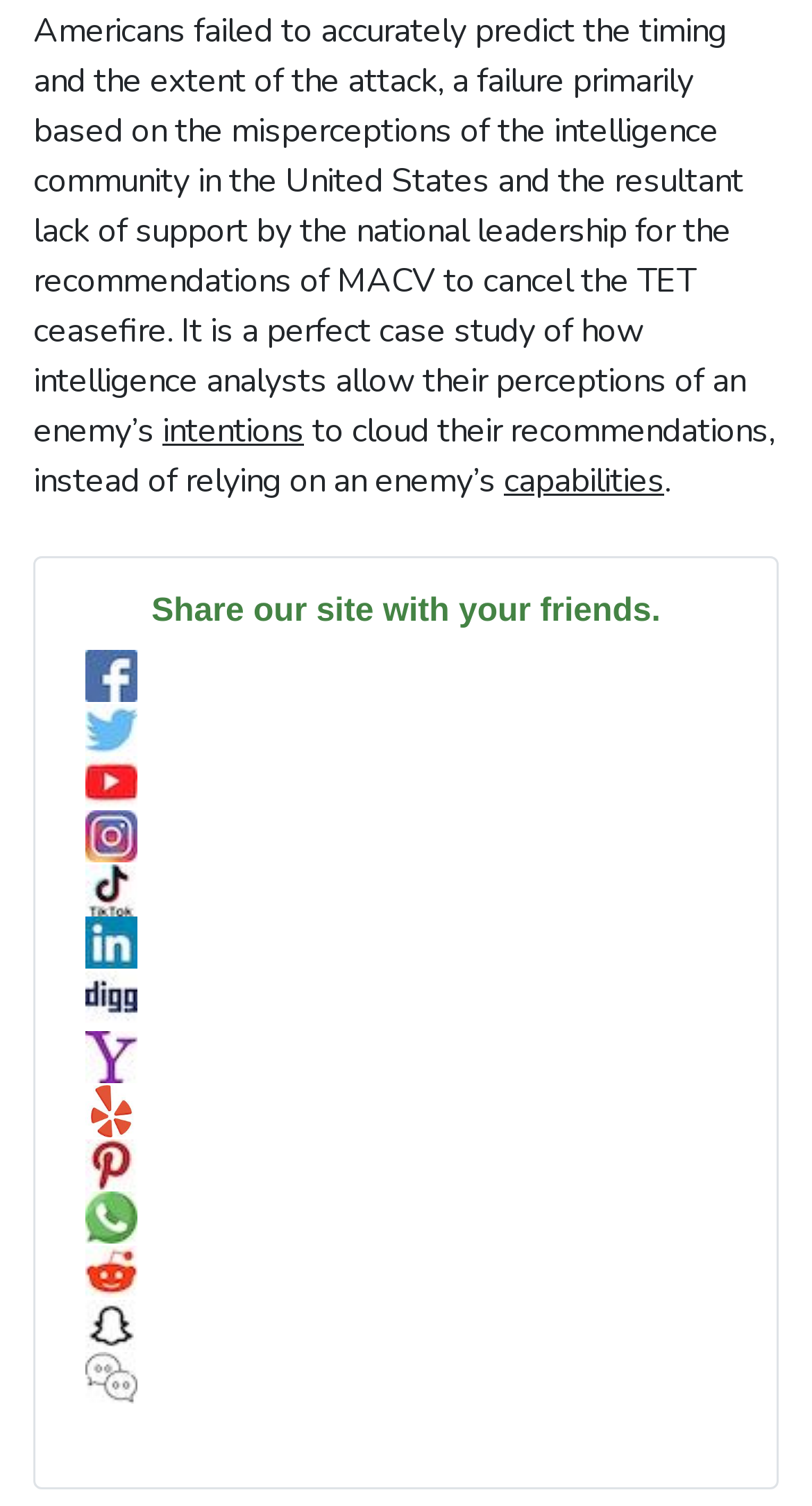What is the purpose of the 'Back to Top' link?
Using the image as a reference, give a one-word or short phrase answer.

Go back to top